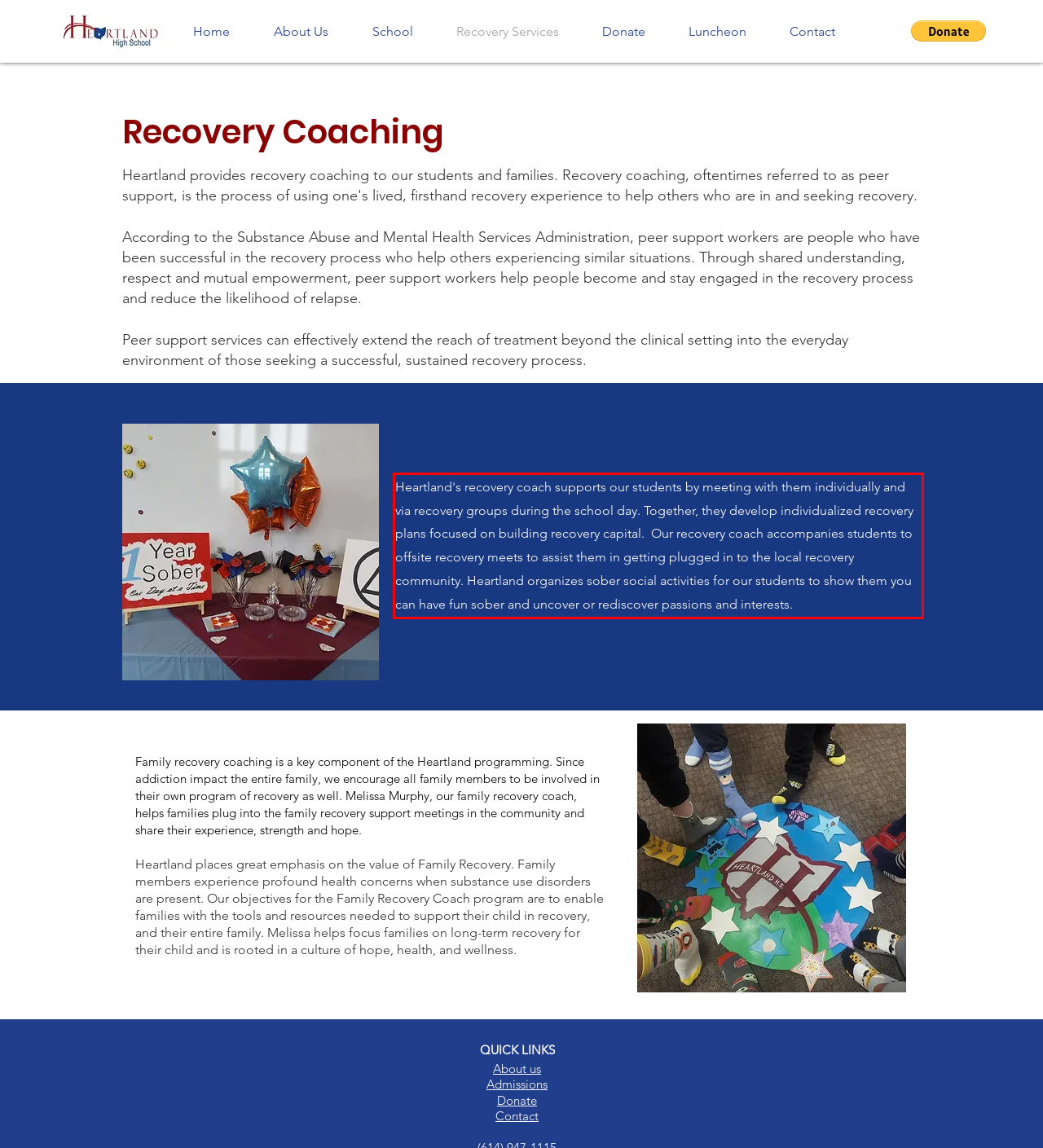Given a screenshot of a webpage with a red bounding box, please identify and retrieve the text inside the red rectangle.

Heartland's recovery coach supports our students by meeting with them individually and via recovery groups during the school day. Together, they develop individualized recovery plans focused on building recovery capital. Our recovery coach accompanies students to offsite recovery meets to assist them in getting plugged in to the local recovery community. Heartland organizes sober social activities for our students to show them you can have fun sober and uncover or rediscover passions and interests.